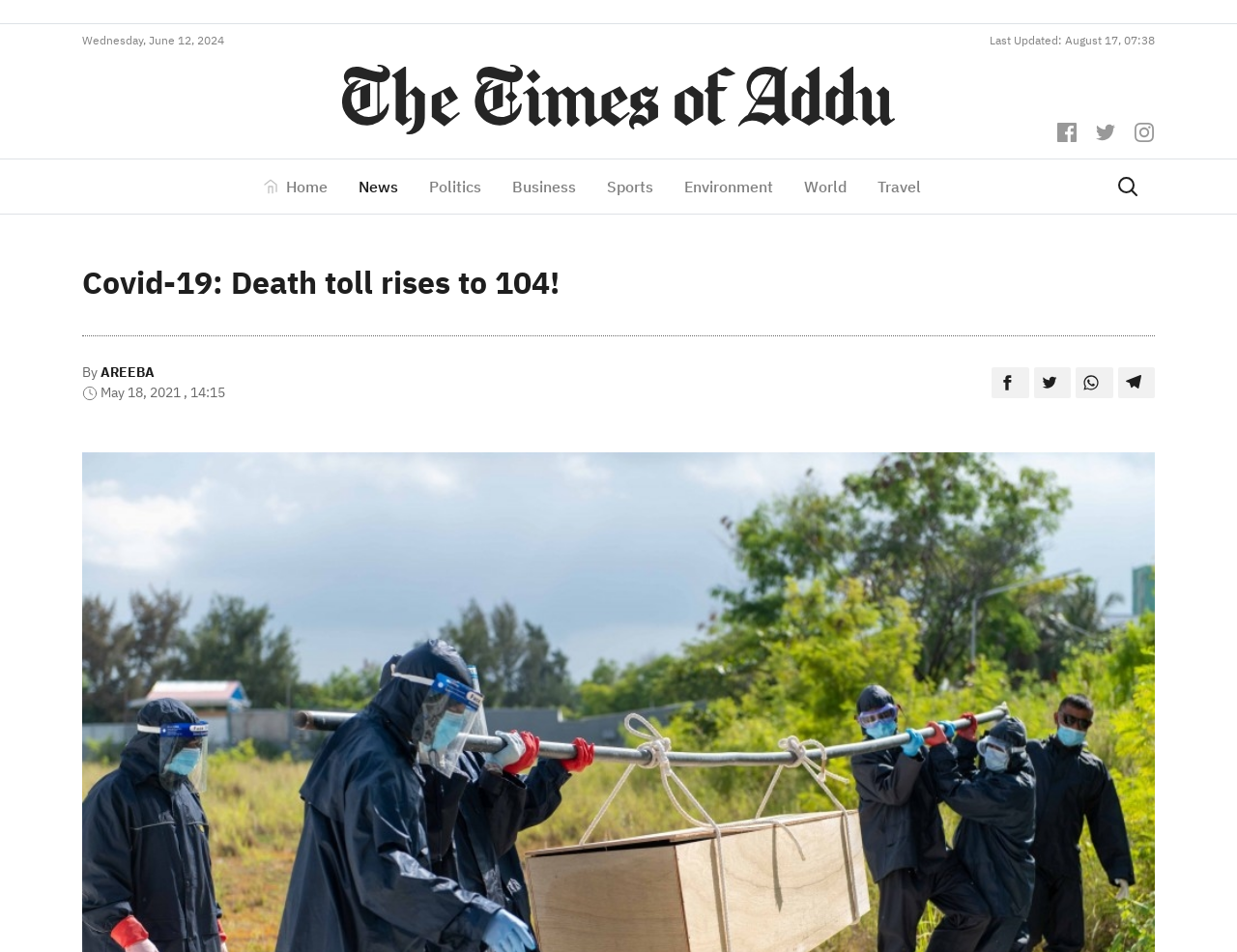Pinpoint the bounding box coordinates of the element that must be clicked to accomplish the following instruction: "Check the latest update time". The coordinates should be in the format of four float numbers between 0 and 1, i.e., [left, top, right, bottom].

[0.081, 0.403, 0.182, 0.421]